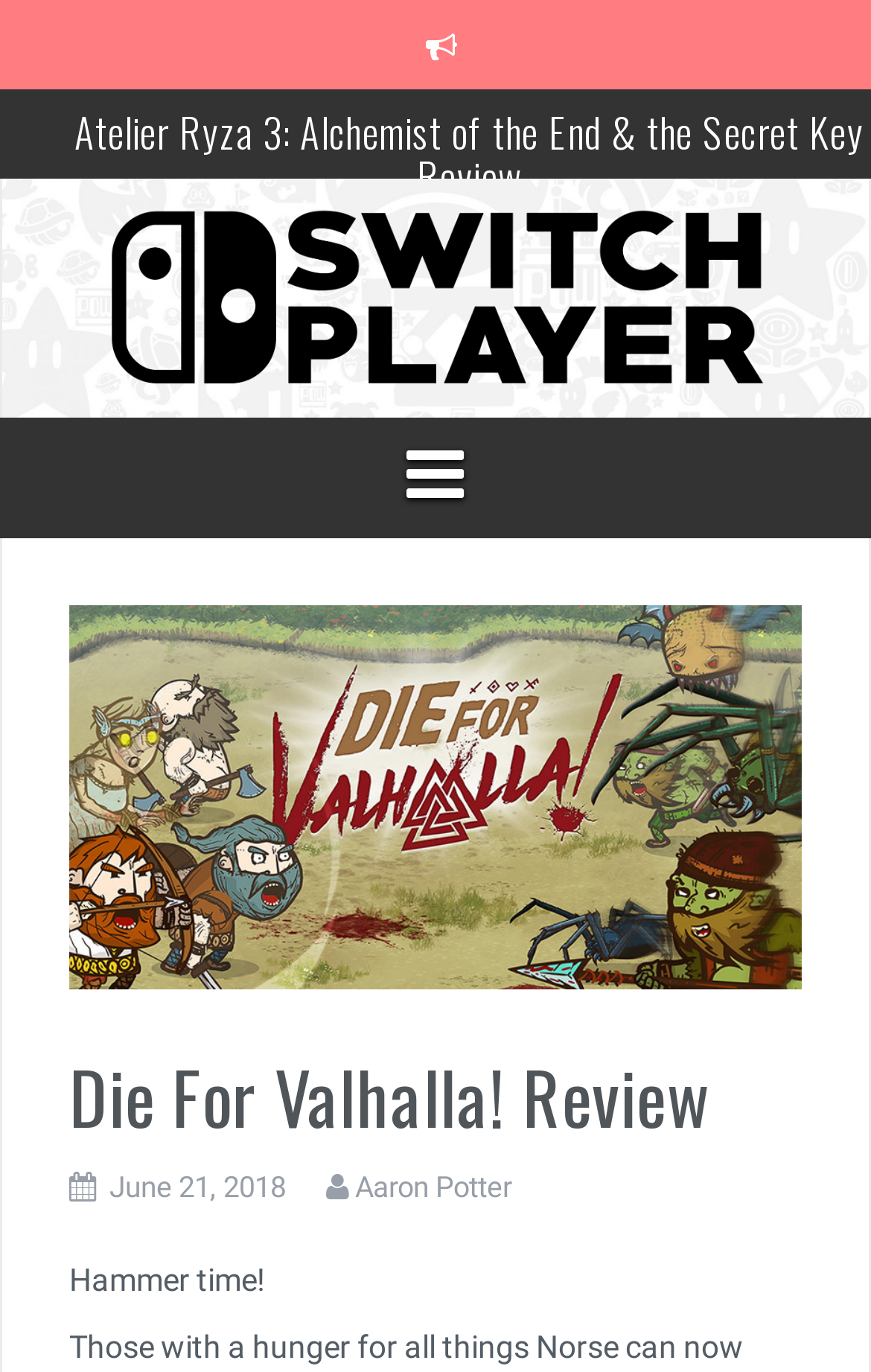Is the website about game reviews?
Based on the image, please offer an in-depth response to the question.

Based on the links and headings on the webpage, it appears to be a collection of game reviews, with titles such as 'Die For Valhalla! Review', 'Bayonetta Origins: Cereza and the Lost Demon Review', and 'The Legend of Zelda: Tears of the Kingdom Review'.